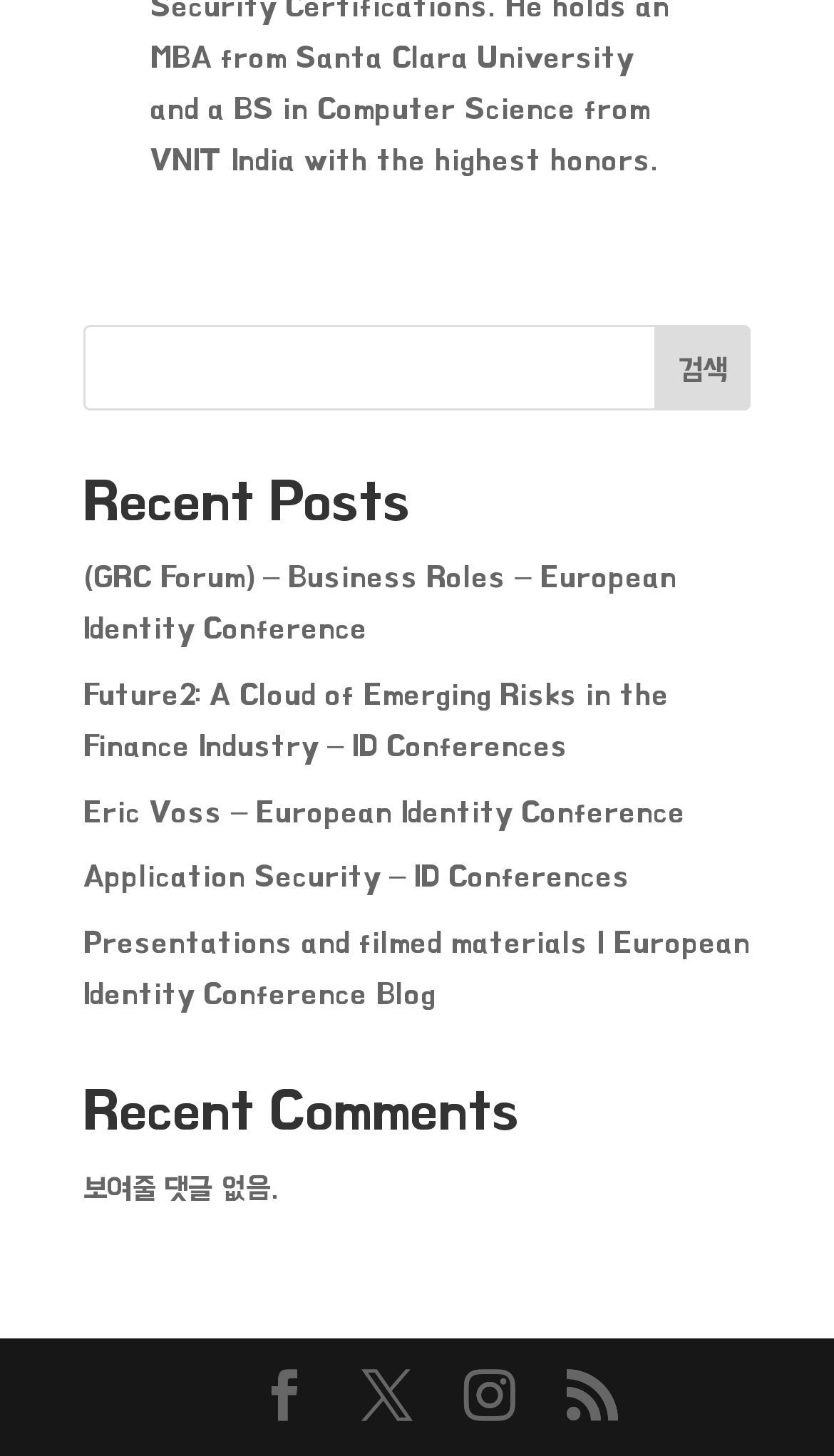Could you provide the bounding box coordinates for the portion of the screen to click to complete this instruction: "check recent comments"?

[0.1, 0.744, 0.9, 0.797]